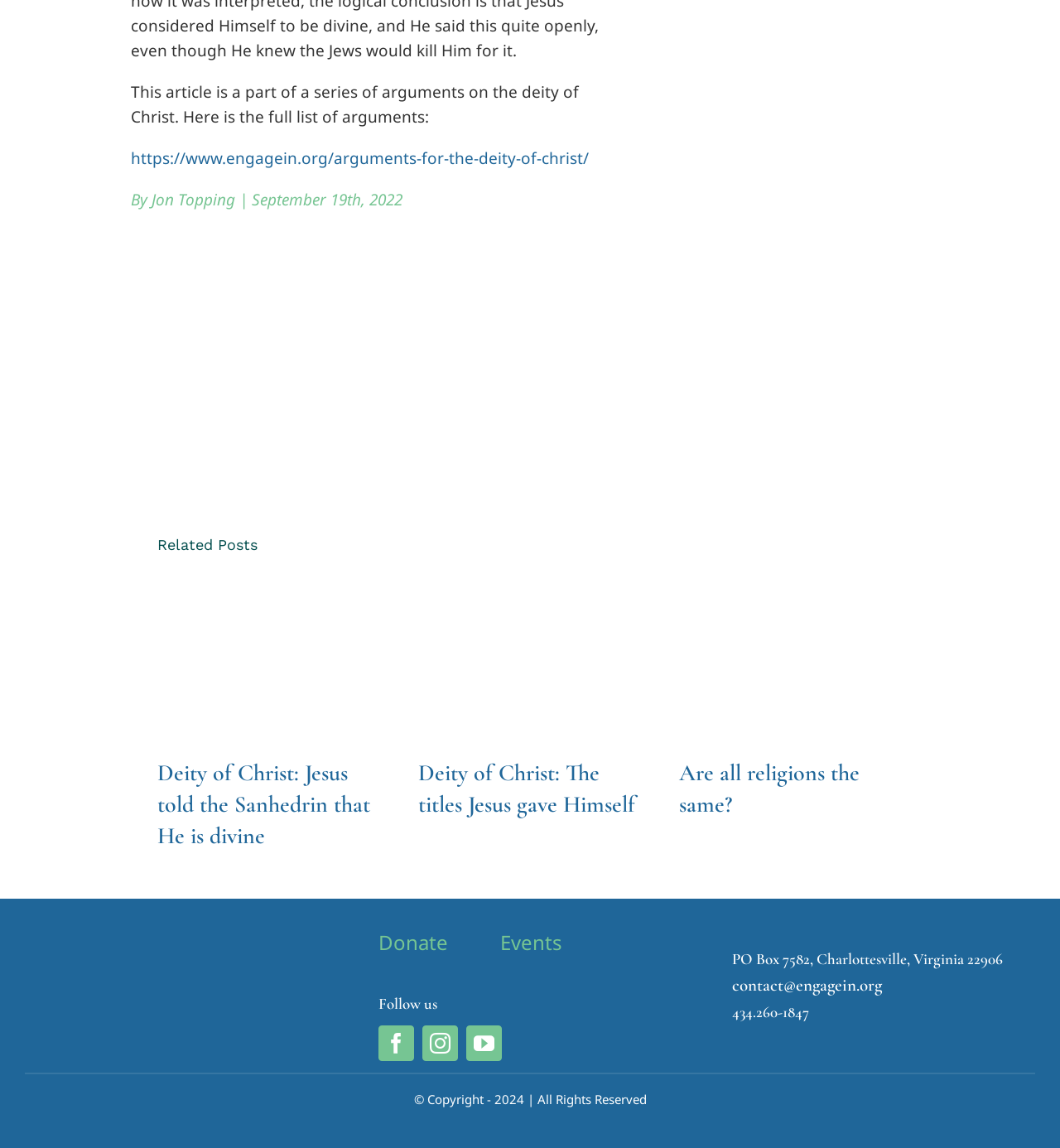Using the description "aria-label="Engage International Logo"", predict the bounding box of the relevant HTML element.

[0.023, 0.808, 0.227, 0.827]